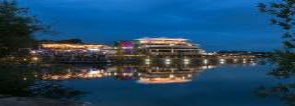Analyze the image and give a detailed response to the question:
What is the color of the sky in the image?

The caption specifically describes the sky as having 'soft blue hues', which contrasts with the warm lights of the building.